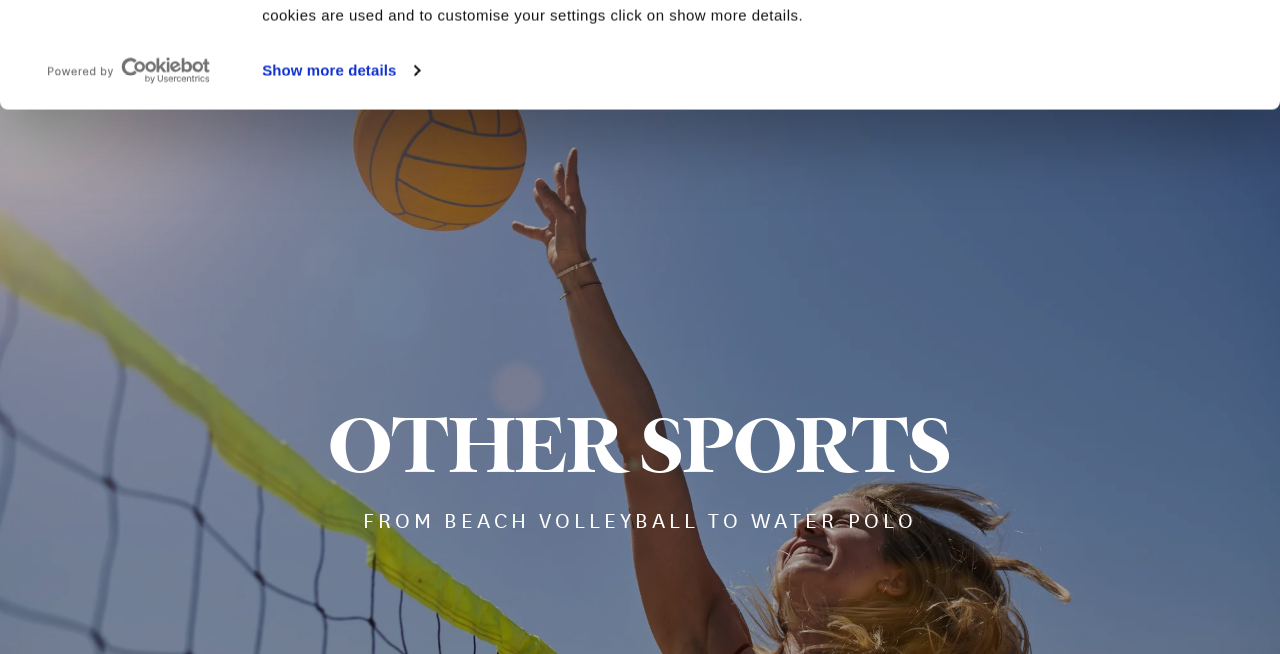Describe all visible elements and their arrangement on the webpage.

This webpage is about Mark Warner, a holiday company that offers various activities and sports. At the top of the page, there is a logo of Mark Warner, accompanied by a link to open the logo in a new window. Below the logo, there are several links to different sections of the website, including Beach Holidays, Ski Holidays, Activities, Childcare, and Latest Offers.

On the top right corner, there is a dialog box that informs users that the website uses cookies. This dialog box contains a link to show more details about the cookies used on the website. Below the dialog box, there is a button to accept the cookies.

On the right side of the page, there are three lines of text: "Manage My Booking", "Call Us", and the phone number "0330 311 1503" along with the opening hours of the call center.

The main content of the page is focused on sports, with a heading "OTHER SPORTS" and a subheading "FROM BEACH VOLLEYBALL TO WATER POLO". This suggests that the webpage is promoting team sports games, such as water polo, volleyball, and 5-a-side football, which are available at their resorts in Greece and Turkey.